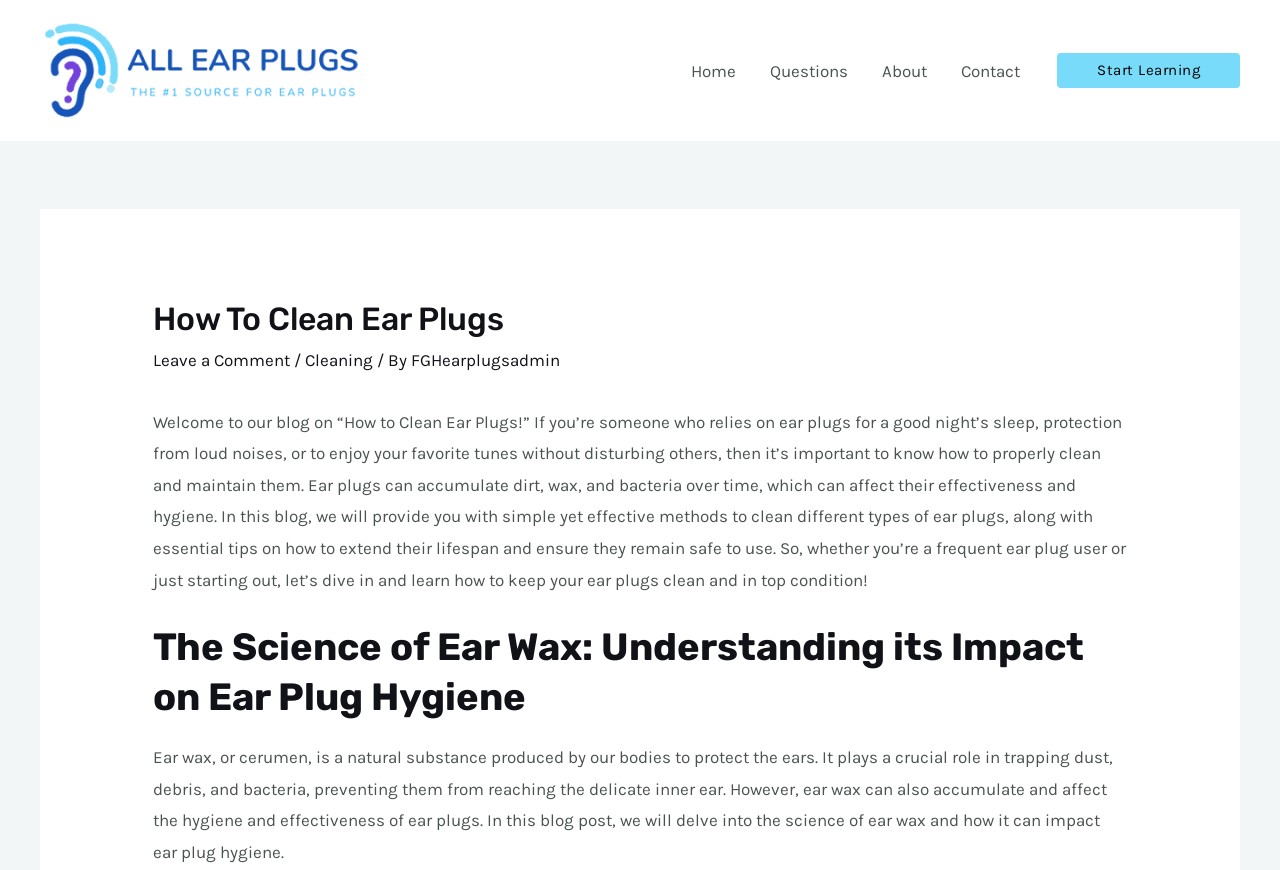What is ear wax?
Using the image as a reference, answer with just one word or a short phrase.

A natural substance